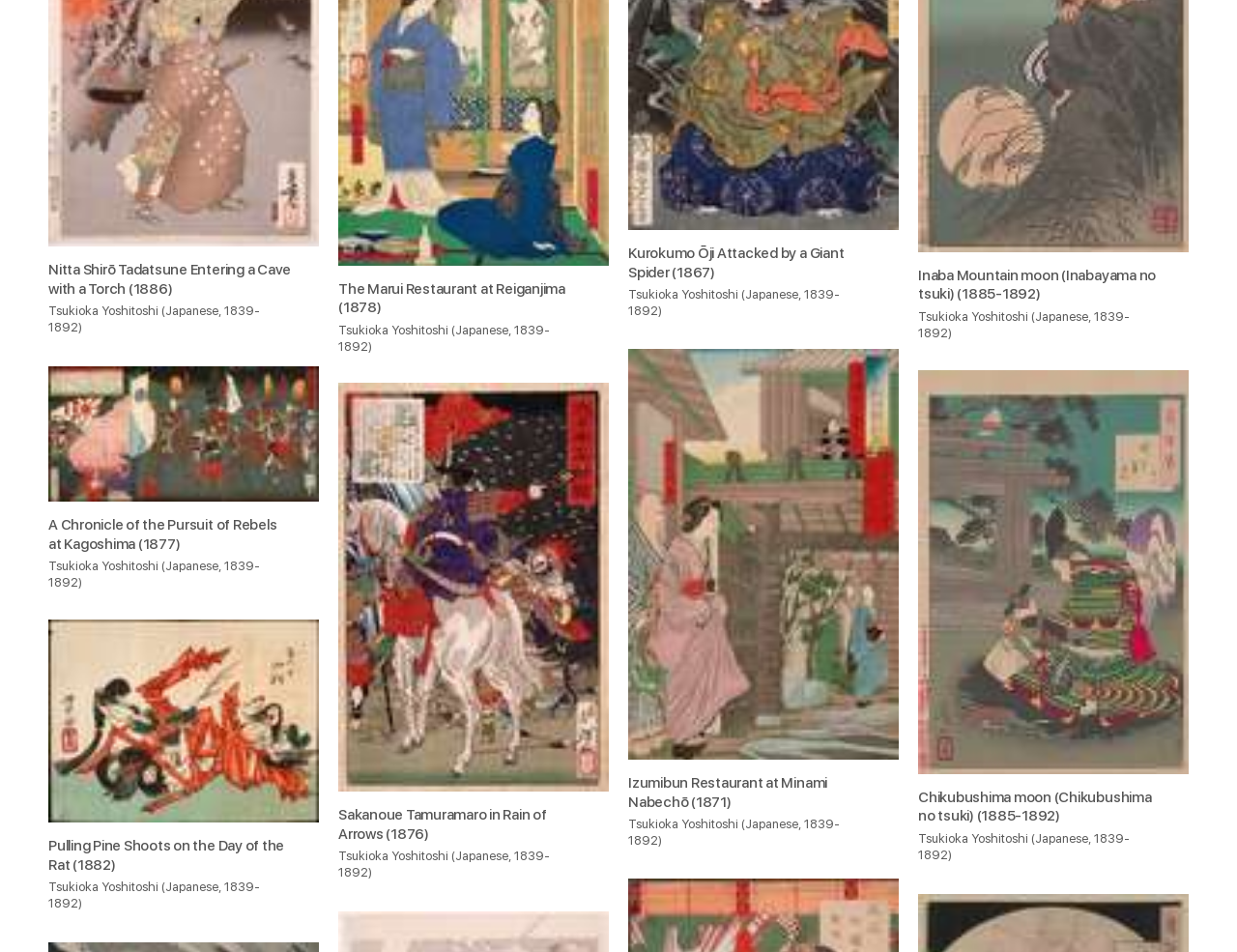Please identify the bounding box coordinates of the area that needs to be clicked to fulfill the following instruction: "Read about 'A Chronicle of the Pursuit of Rebels at Kagoshima (1877)'."

[0.039, 0.542, 0.236, 0.582]